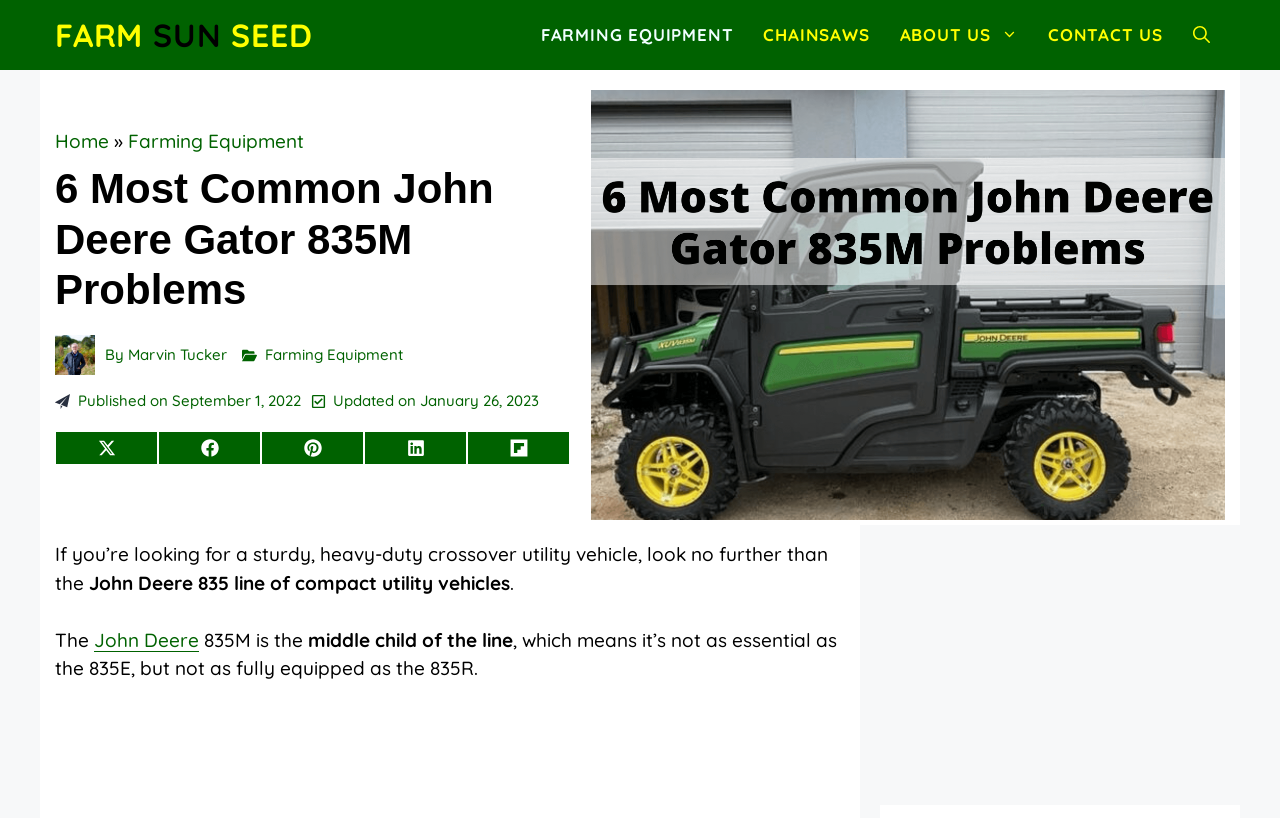Pinpoint the bounding box coordinates of the clickable area necessary to execute the following instruction: "Visit Home page". The coordinates should be given as four float numbers between 0 and 1, namely [left, top, right, bottom].

[0.043, 0.158, 0.085, 0.187]